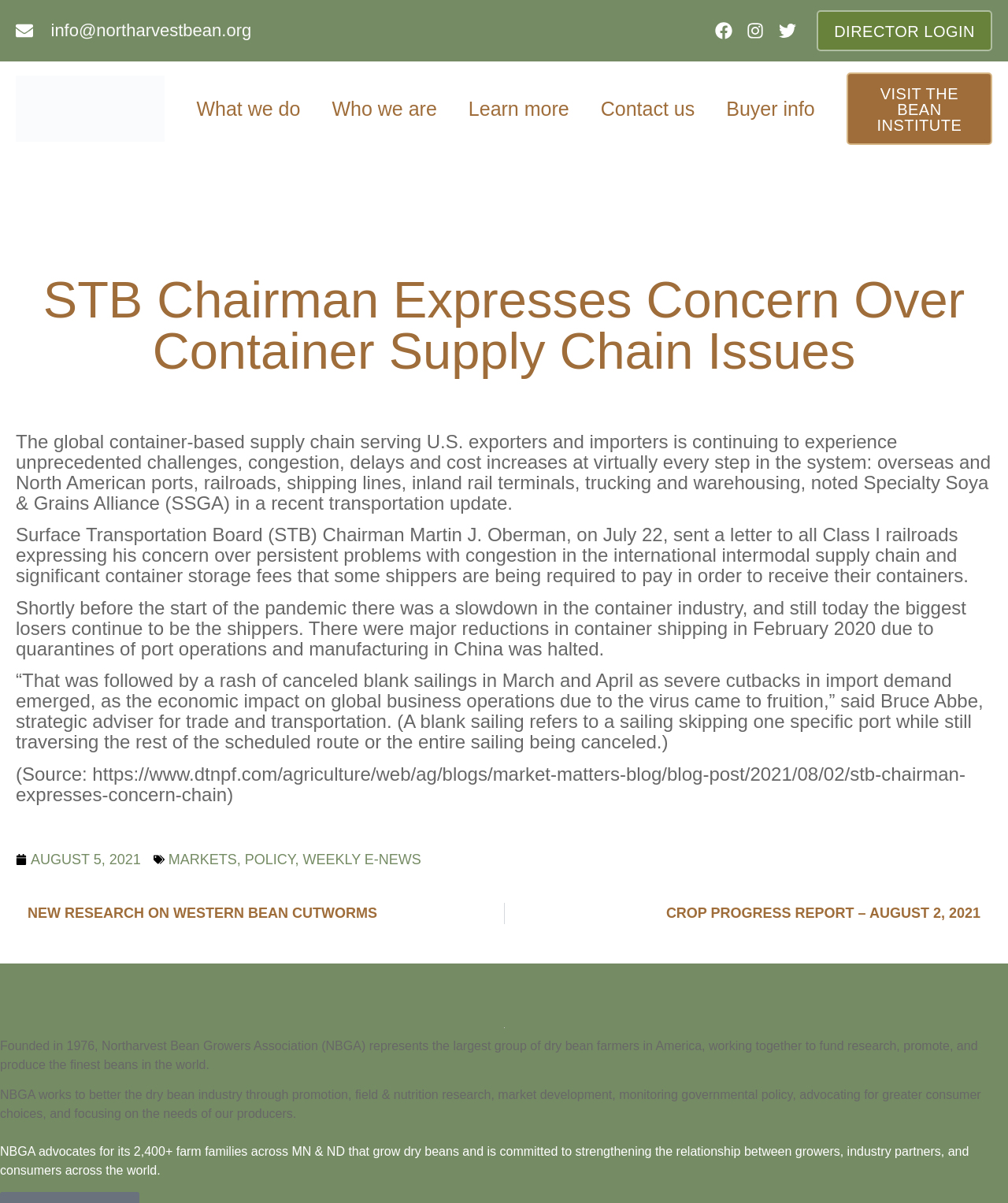Identify the bounding box coordinates for the element you need to click to achieve the following task: "Visit the Bean Institute". The coordinates must be four float values ranging from 0 to 1, formatted as [left, top, right, bottom].

[0.84, 0.06, 0.984, 0.12]